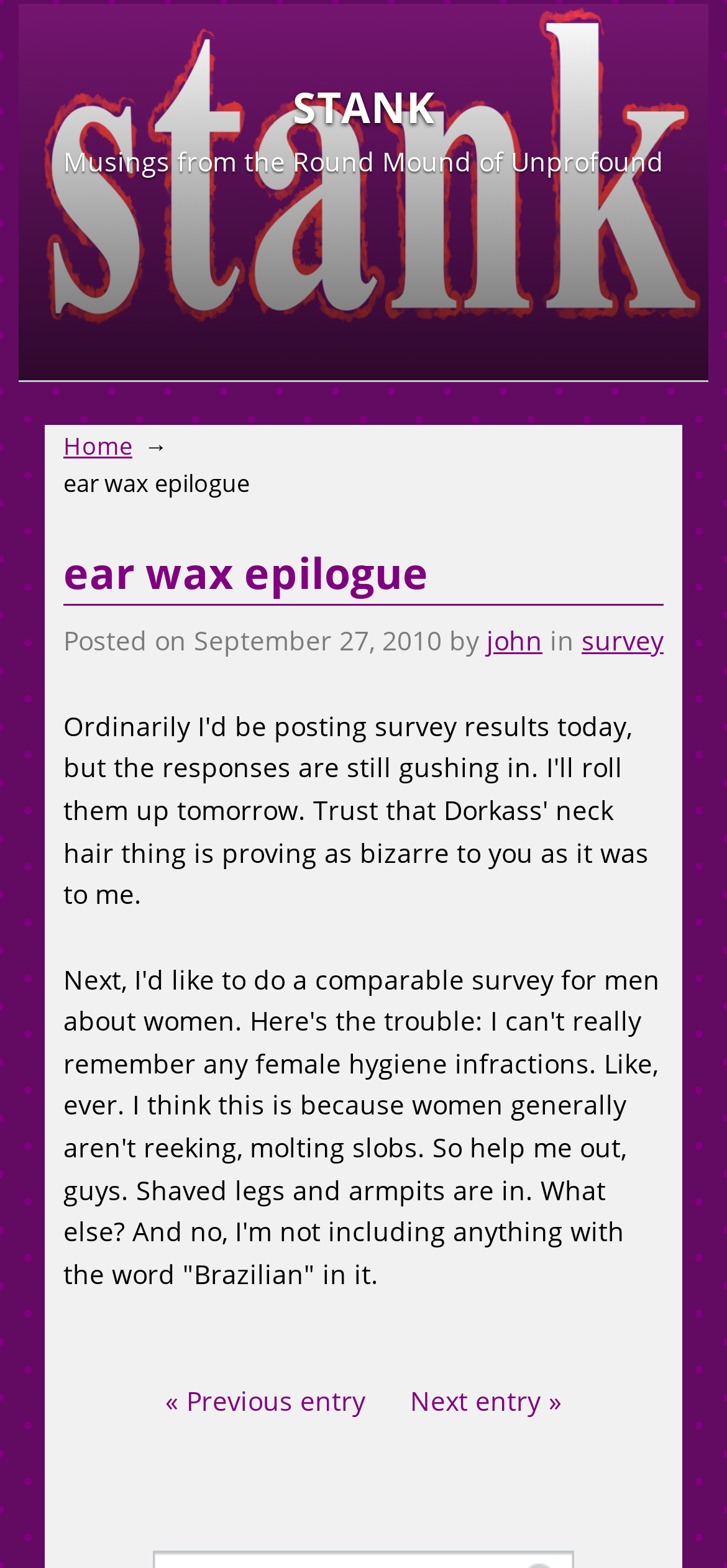Return the bounding box coordinates of the UI element that corresponds to this description: "Previous entry". The coordinates must be given as four float numbers in the range of 0 and 1, [left, top, right, bottom].

[0.202, 0.882, 0.528, 0.904]